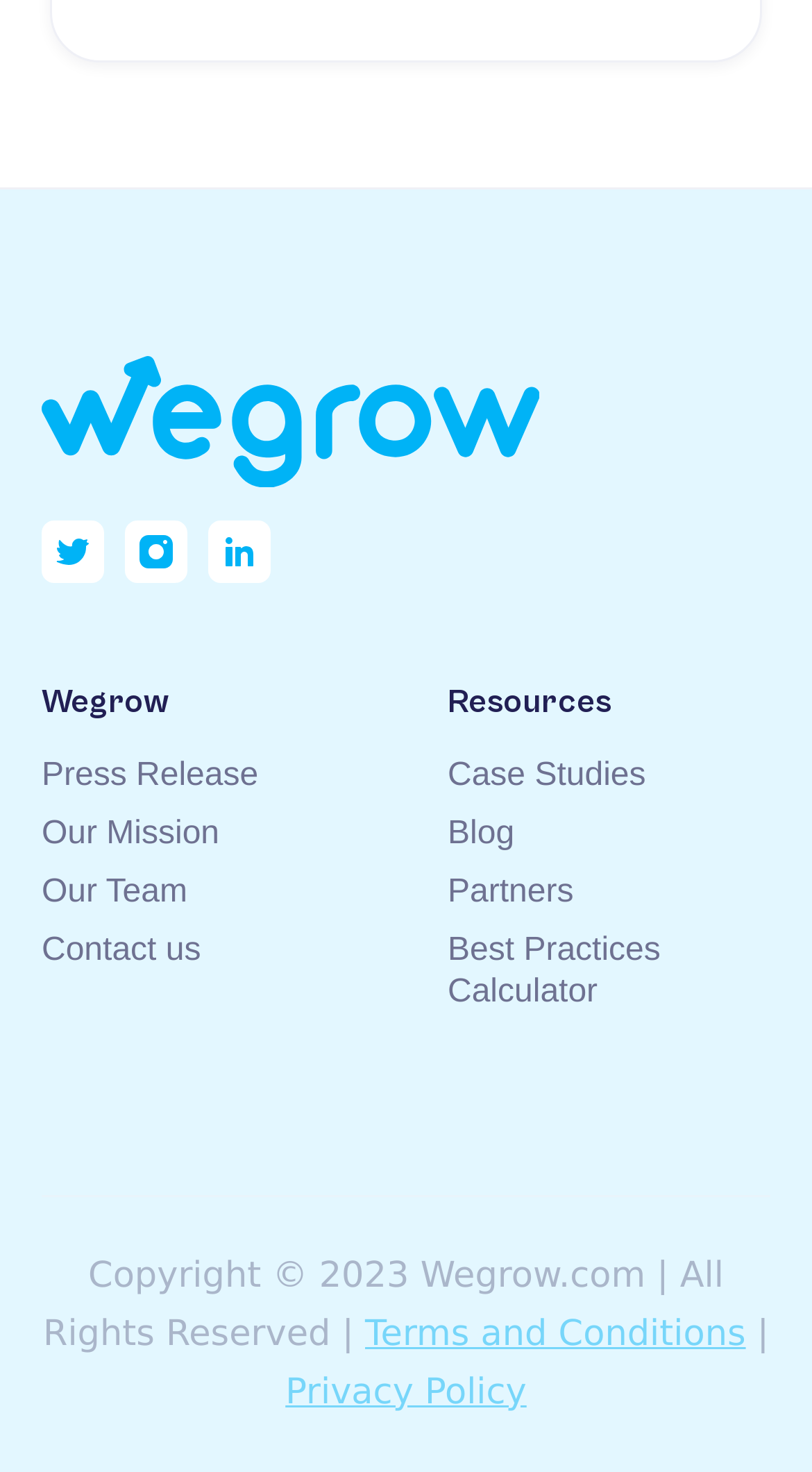Locate the bounding box coordinates of the area you need to click to fulfill this instruction: 'Explore Best Practices Calculator'. The coordinates must be in the form of four float numbers ranging from 0 to 1: [left, top, right, bottom].

[0.551, 0.633, 0.814, 0.686]